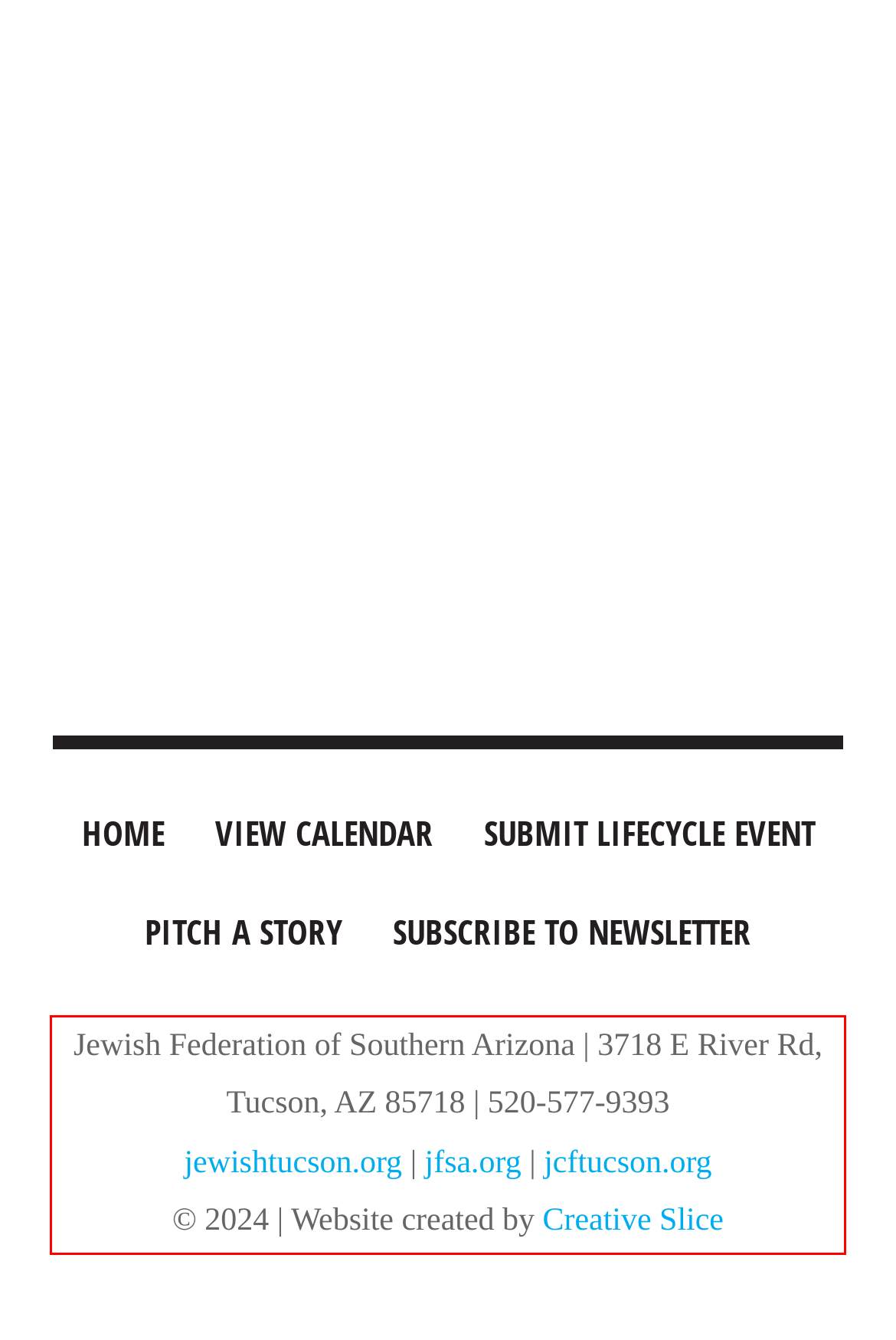You have a screenshot with a red rectangle around a UI element. Recognize and extract the text within this red bounding box using OCR.

Jewish Federation of Southern Arizona | 3718 E River Rd, Tucson, AZ 85718 | 520-577-9393 jewishtucson.org | jfsa.org | jcftucson.org © 2024 | Website created by Creative Slice